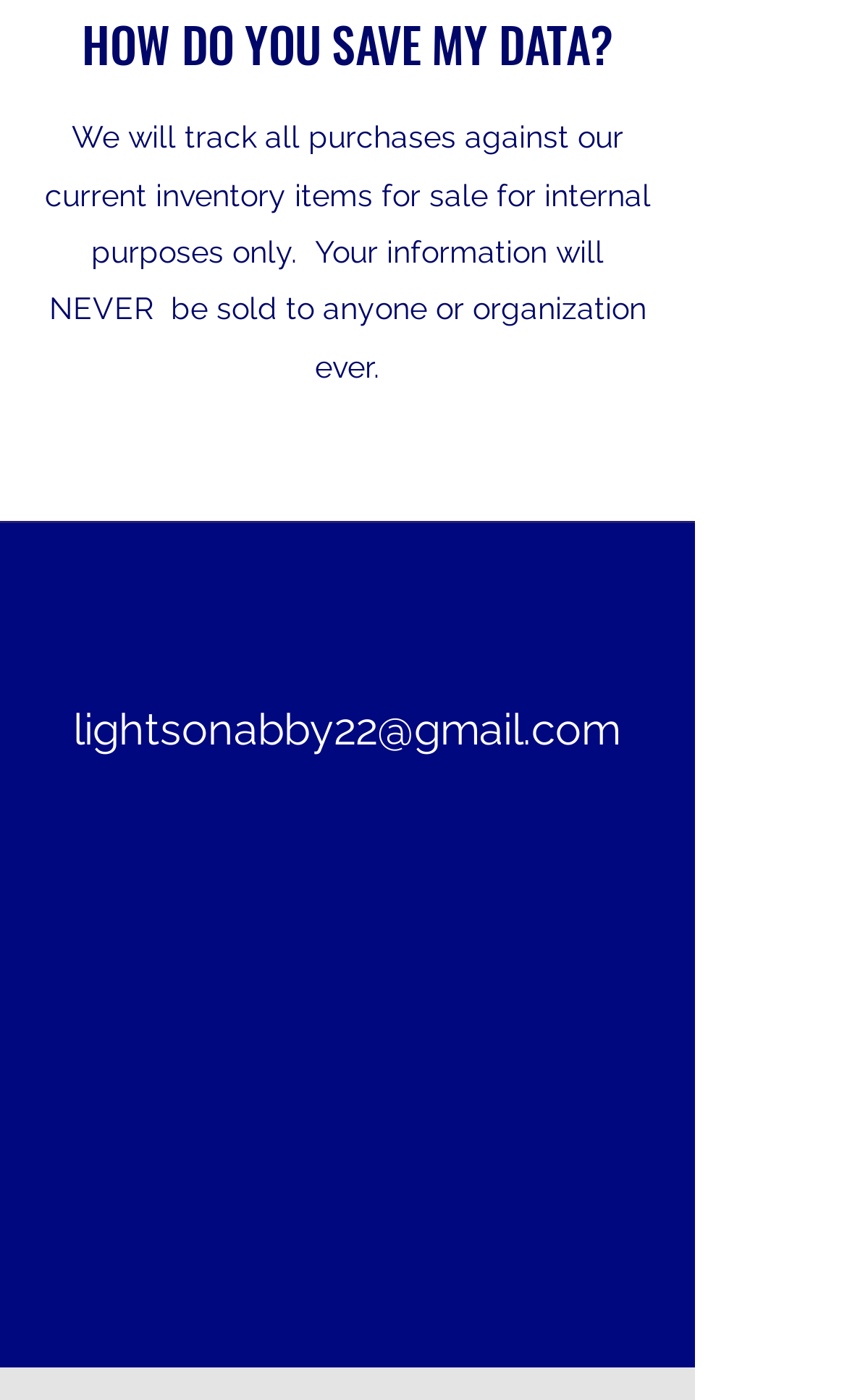Provide the bounding box coordinates for the UI element that is described as: "lightsonabby22@gmail.com".

[0.086, 0.502, 0.732, 0.539]